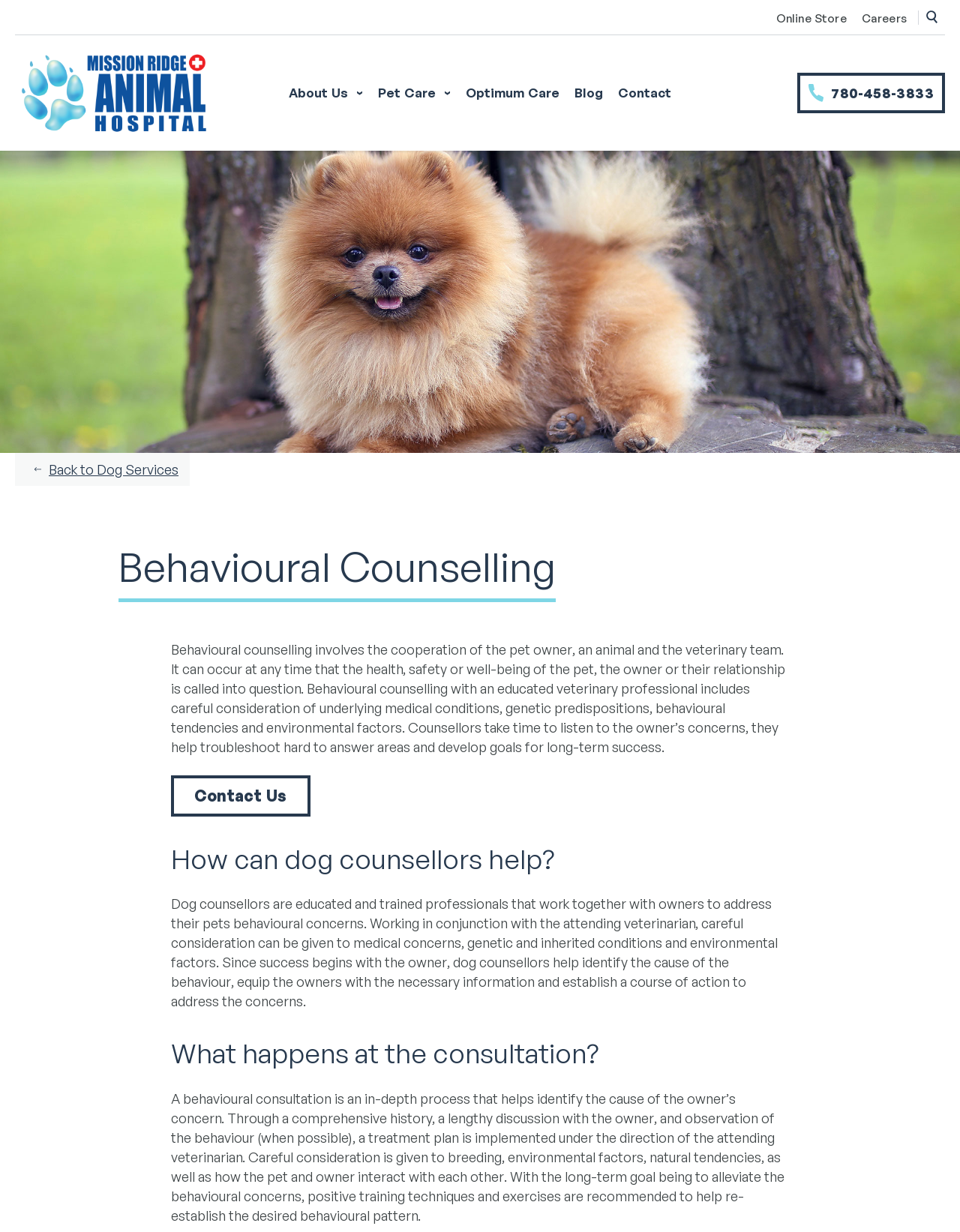What is the goal of Behavioural Counselling?
Please craft a detailed and exhaustive response to the question.

The long-term goal of Behavioural Counselling is to alleviate the behavioural concerns of the pet. This is achieved through positive training techniques and exercises recommended by the dog counsellor, which help re-establish the desired behavioural pattern.